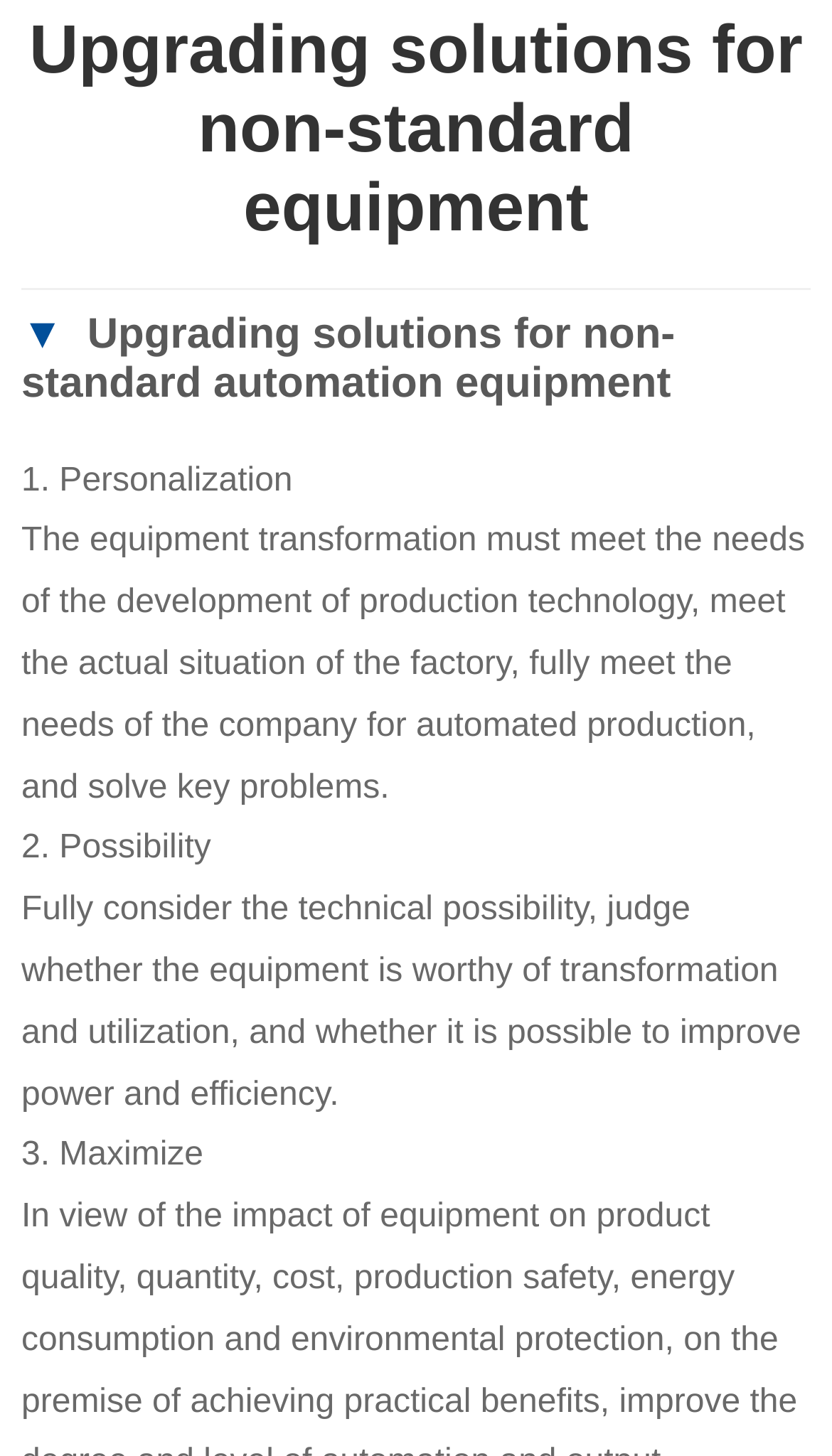Locate the bounding box of the UI element based on this description: "parent_node: Search name="s" placeholder="Search..."". Provide four float numbers between 0 and 1 as [left, top, right, bottom].

None